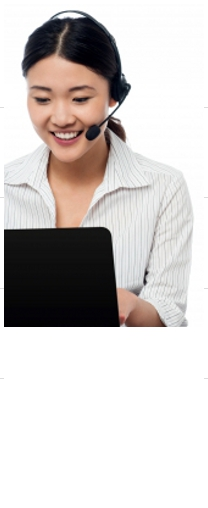What is the emphasis of Blue Triangle IT Solutions?
Look at the screenshot and provide an in-depth answer.

The image and the accompanying text on the website emphasize Blue Triangle IT Solutions' commitment to providing comprehensive support for small and midsized businesses, with a focus on accessible, reliable, and personable IT services, particularly in the area of remote support.